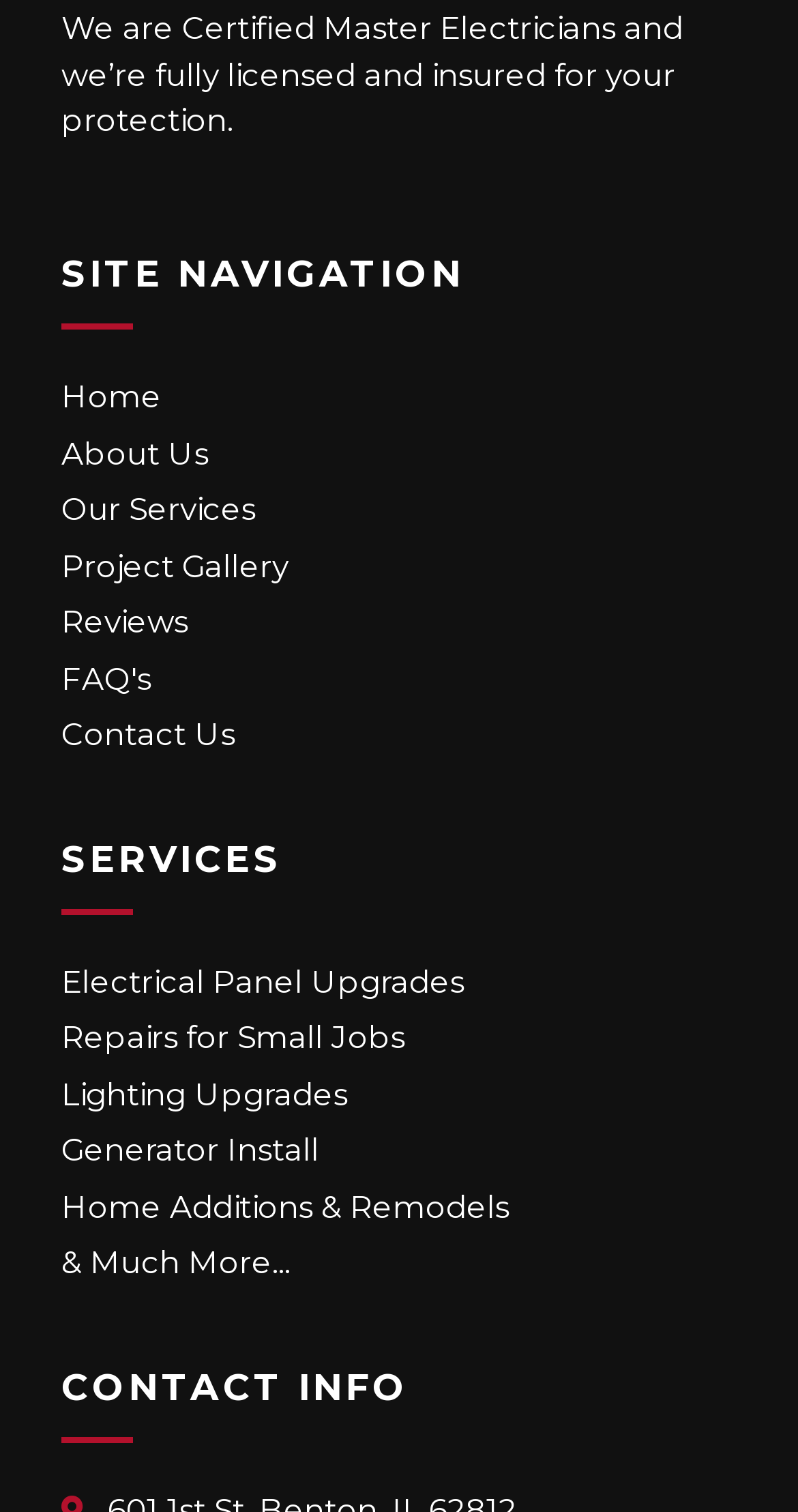Kindly provide the bounding box coordinates of the section you need to click on to fulfill the given instruction: "Explore electrical panel upgrades".

[0.077, 0.635, 0.923, 0.665]